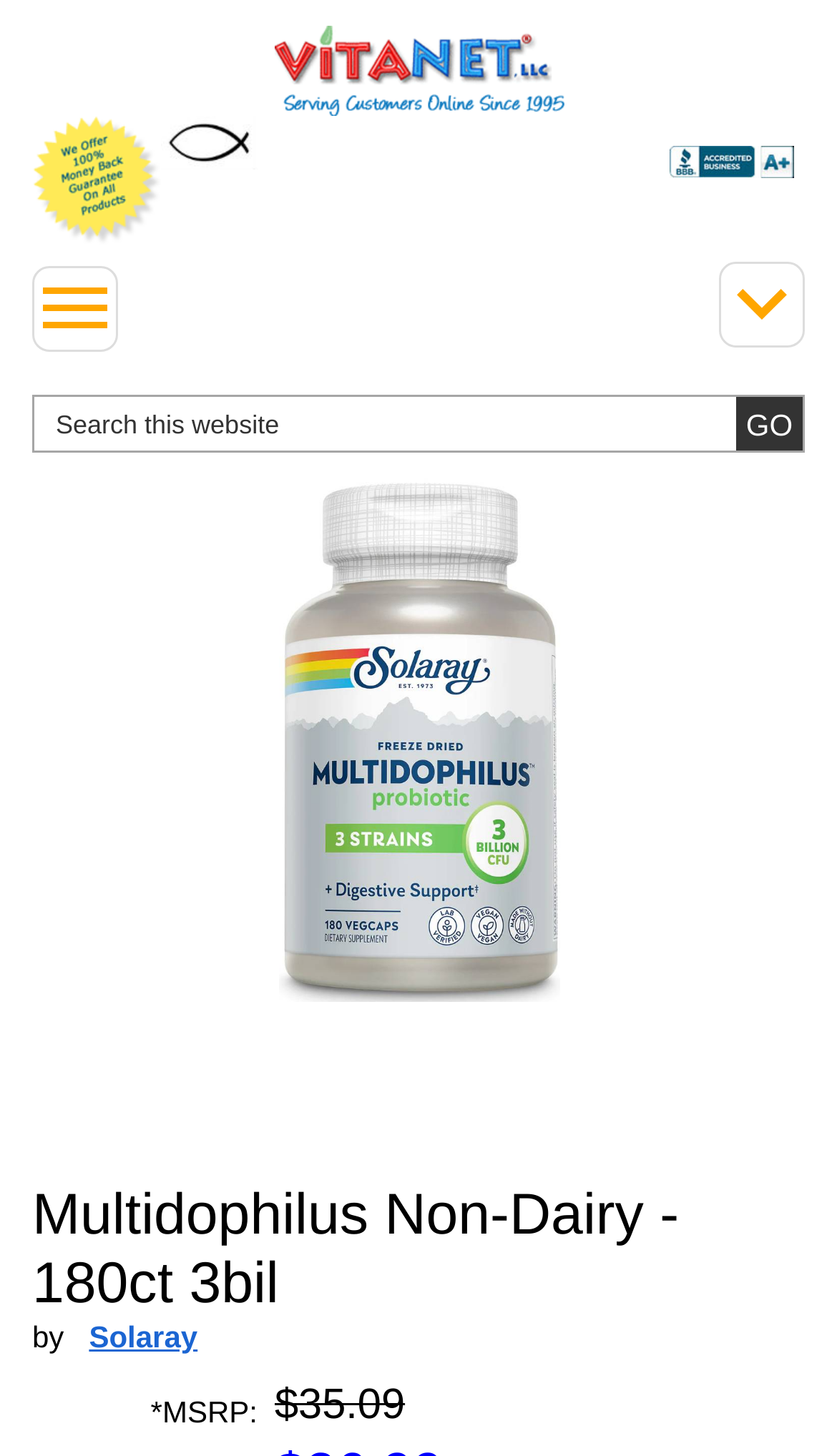What is the accreditation logo on the right side?
Please elaborate on the answer to the question with detailed information.

I examined the right side of the page and found an image with the text 'BBB Accredited Business', which suggests that this is the accreditation logo.